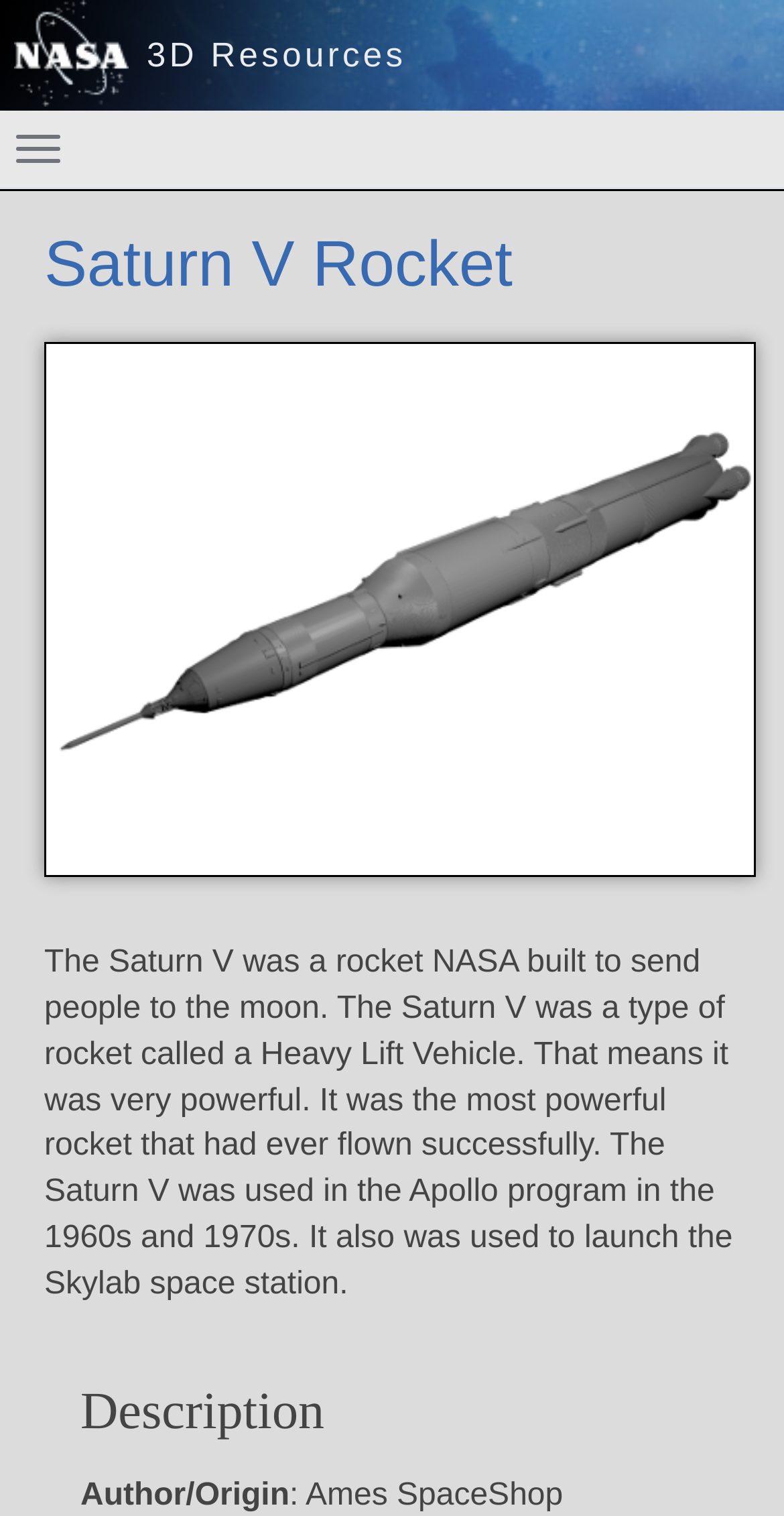Who is the author or origin of the content on this webpage?
Please provide a comprehensive answer based on the contents of the image.

The answer can be obtained by looking at the text at the bottom of the webpage, which states ': Ames SpaceShop'. This text is located below the description of the rocket and provides information about the author or origin of the content.